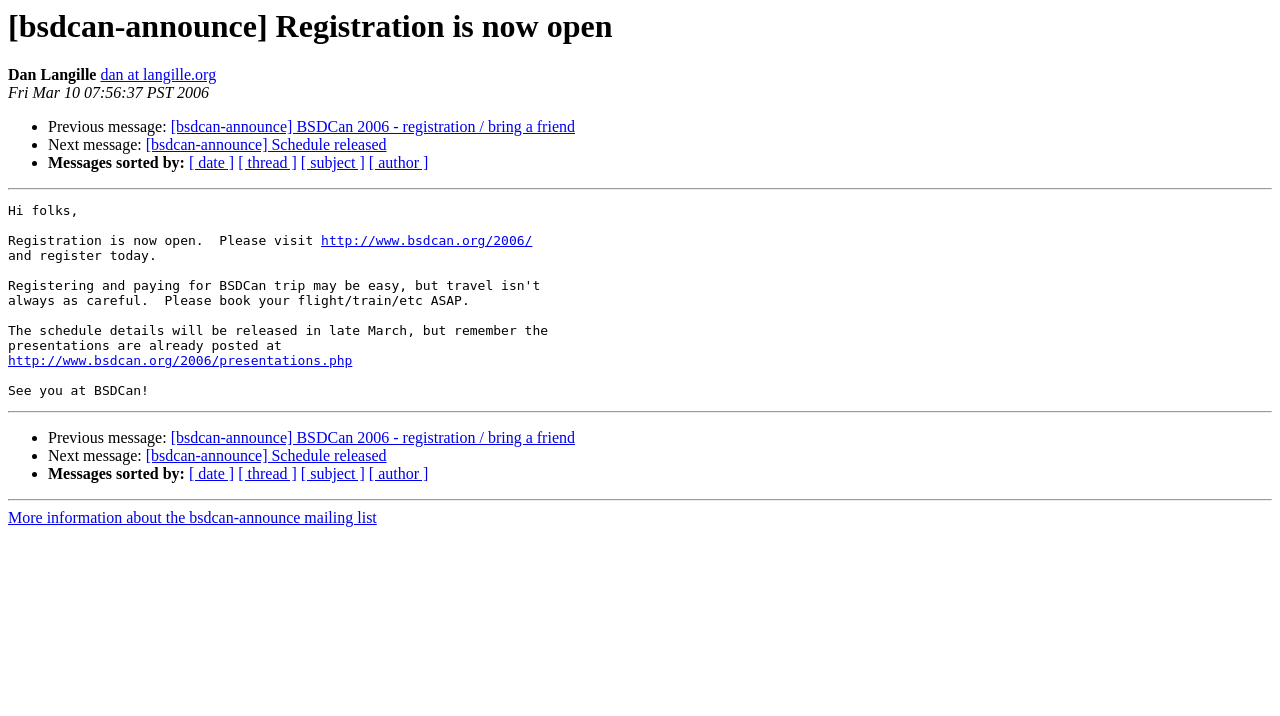What is the URL for registration?
Carefully examine the image and provide a detailed answer to the question.

I found the URL for registration by looking at the link element with the text 'http://www.bsdcan.org/2006/' which is located at [0.251, 0.326, 0.416, 0.347]. This element is a part of the message body and is mentioned as the registration URL.